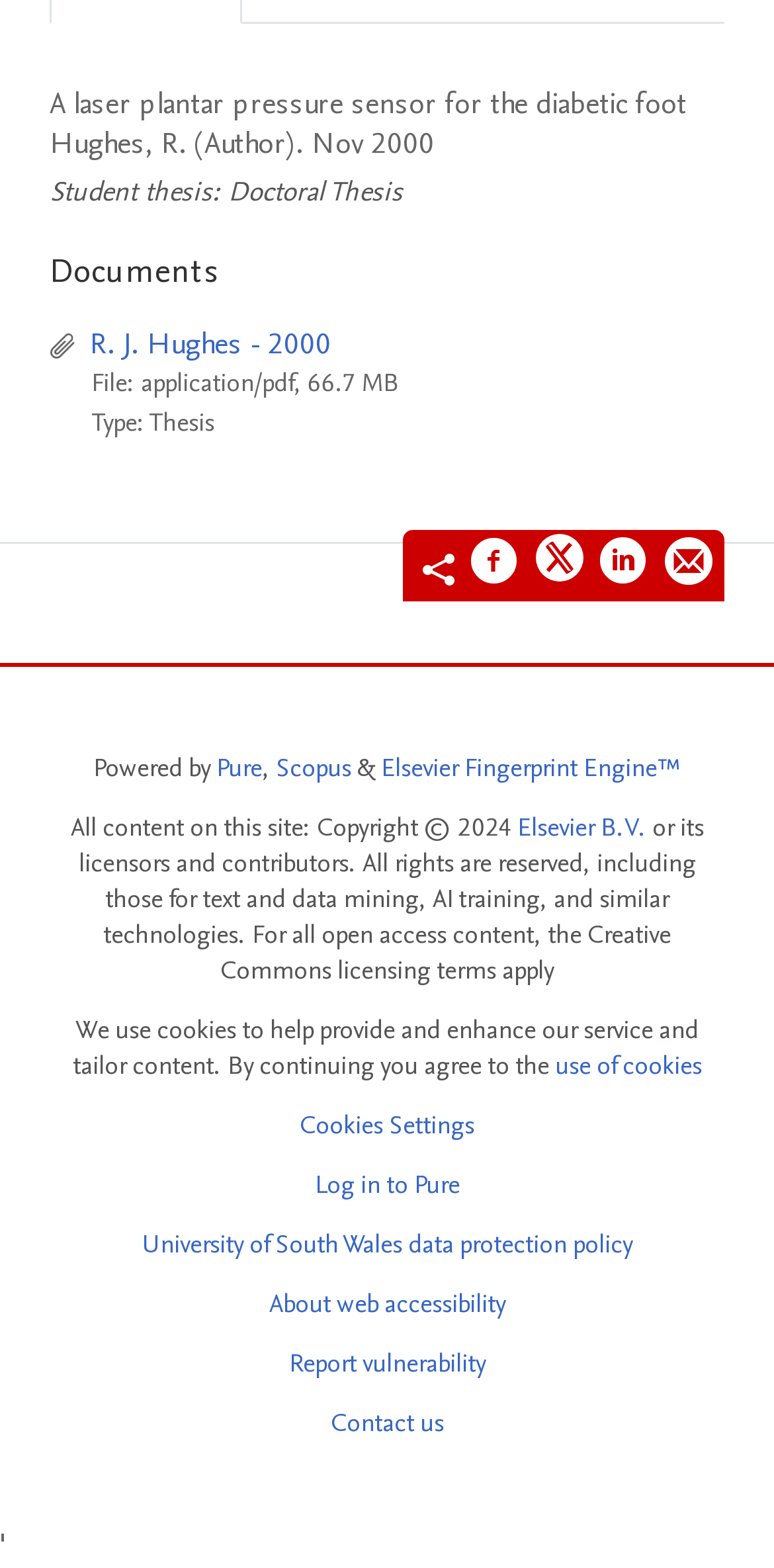Please identify the bounding box coordinates of the element on the webpage that should be clicked to follow this instruction: "Log in to Pure". The bounding box coordinates should be given as four float numbers between 0 and 1, formatted as [left, top, right, bottom].

[0.406, 0.745, 0.594, 0.768]